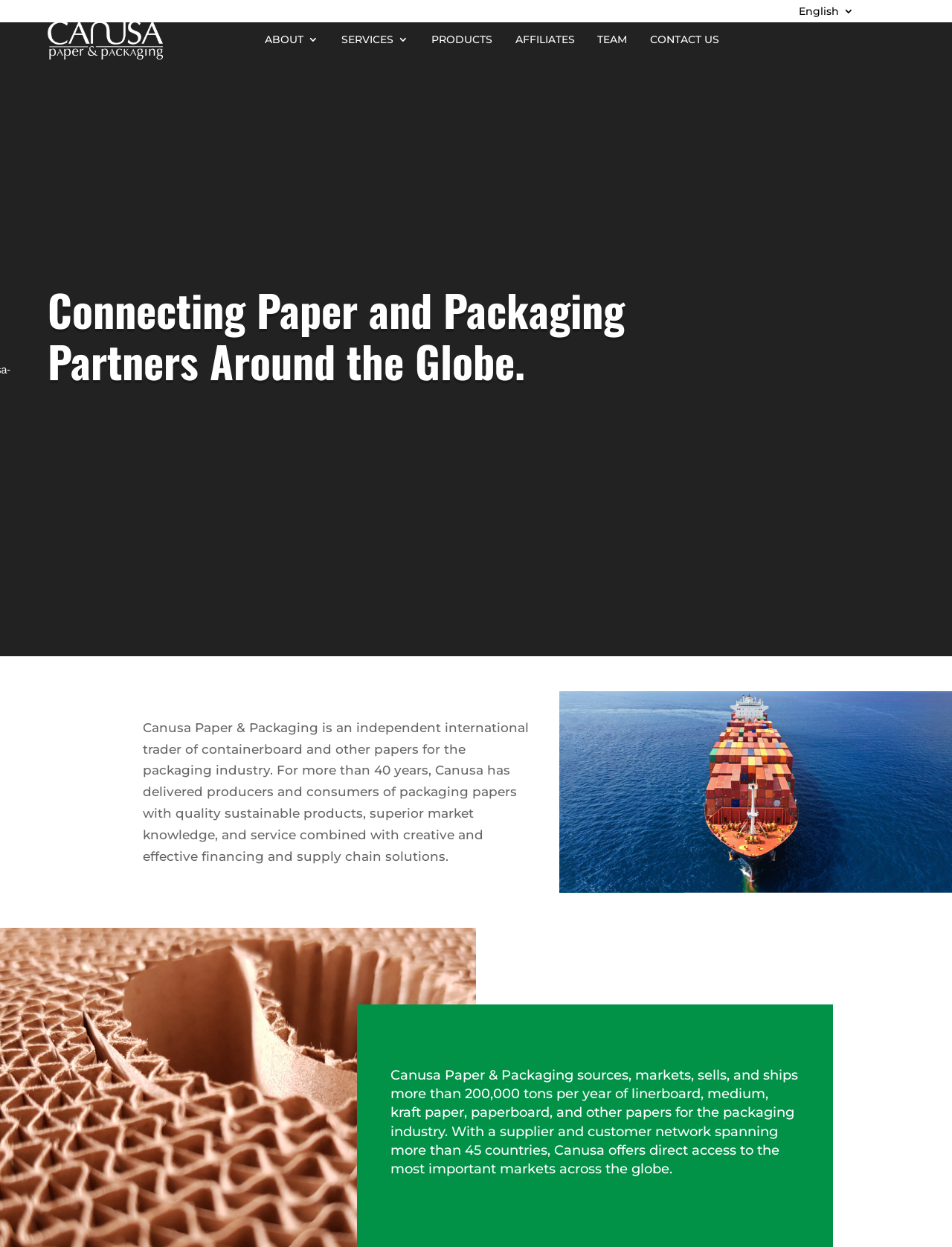Refer to the image and answer the question with as much detail as possible: How many countries does Canusa have a supplier and customer network in?

The StaticText element mentions 'a supplier and customer network spanning more than 45 countries', which indicates the number of countries Canusa operates in.